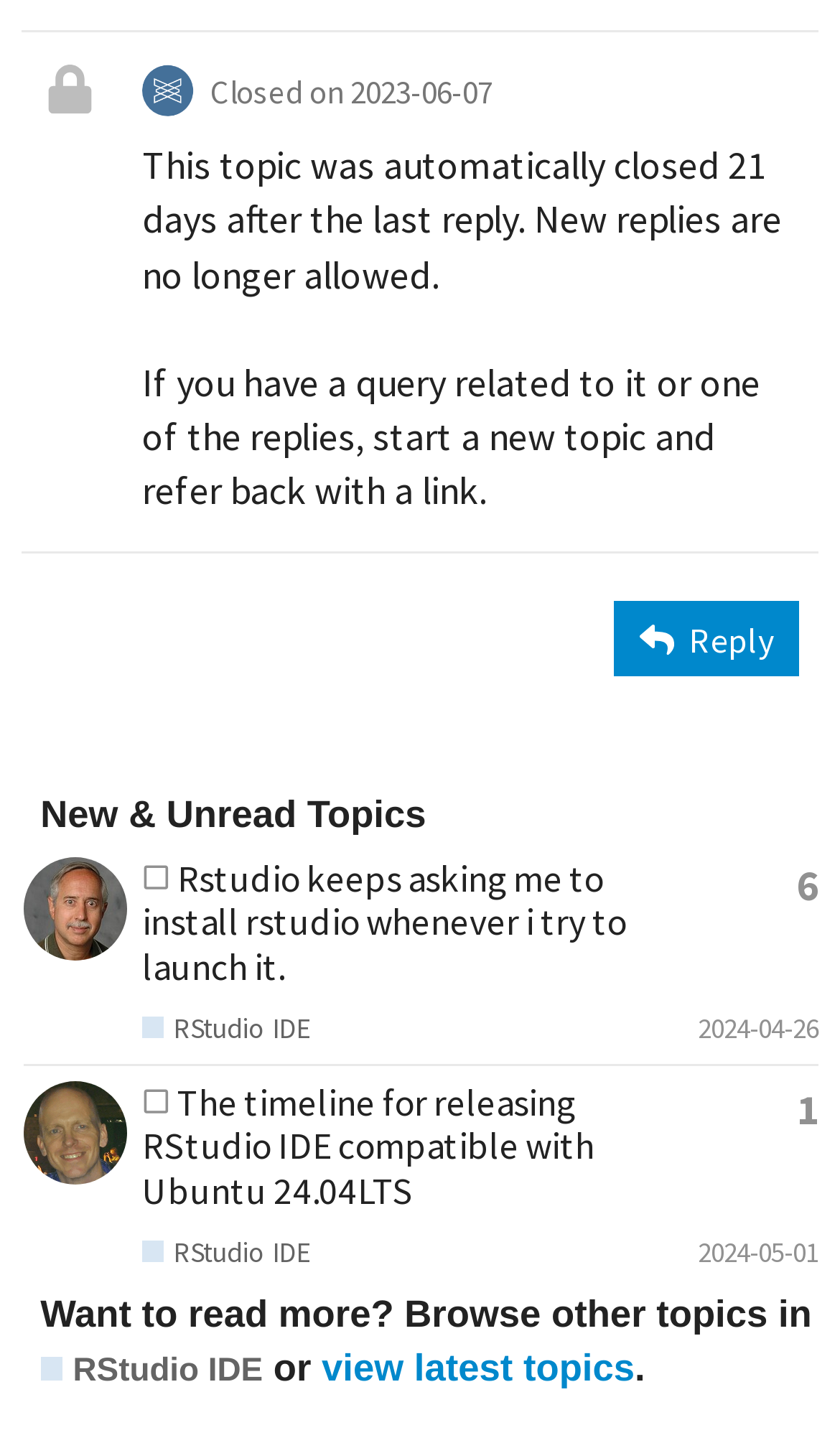From the element description 2024-04-26, predict the bounding box coordinates of the UI element. The coordinates must be specified in the format (top-left x, top-left y, bottom-right x, bottom-right y) and should be within the 0 to 1 range.

[0.831, 0.699, 0.974, 0.725]